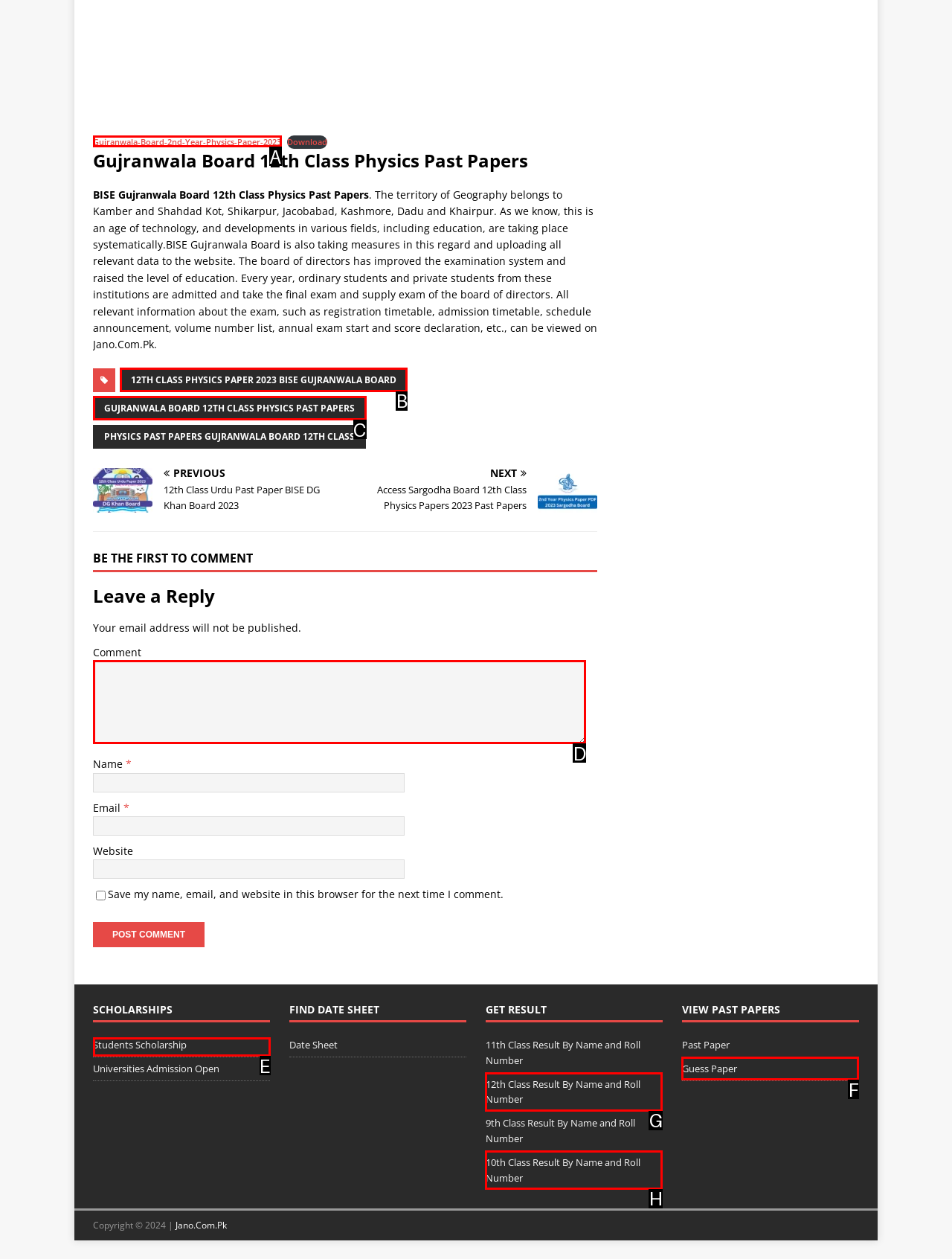Out of the given choices, which letter corresponds to the UI element required to View 12TH CLASS PHYSICS PAPER 2023 BISE GUJRANWALA BOARD? Answer with the letter.

B